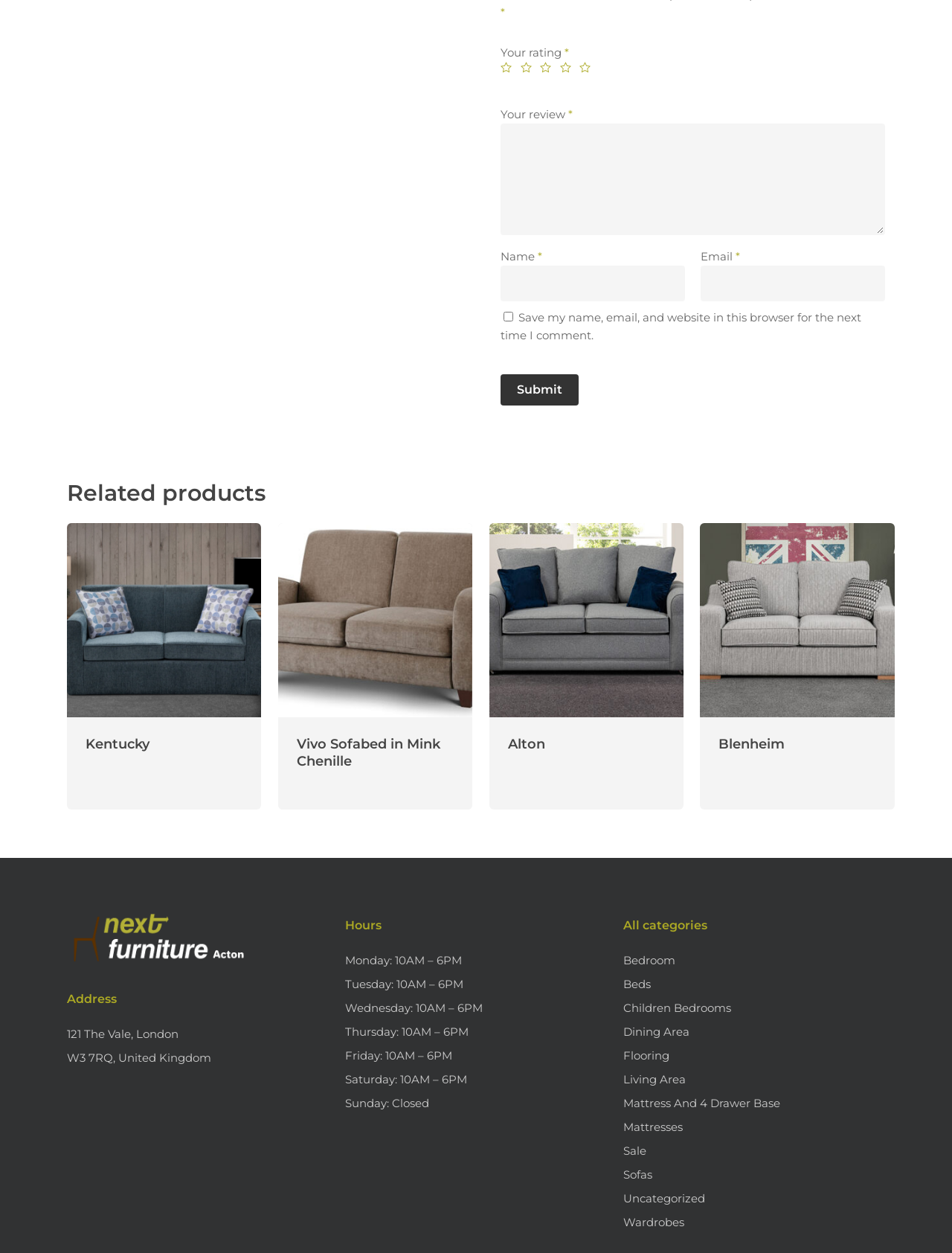What is the purpose of the rating system?
Please look at the screenshot and answer in one word or a short phrase.

To rate products